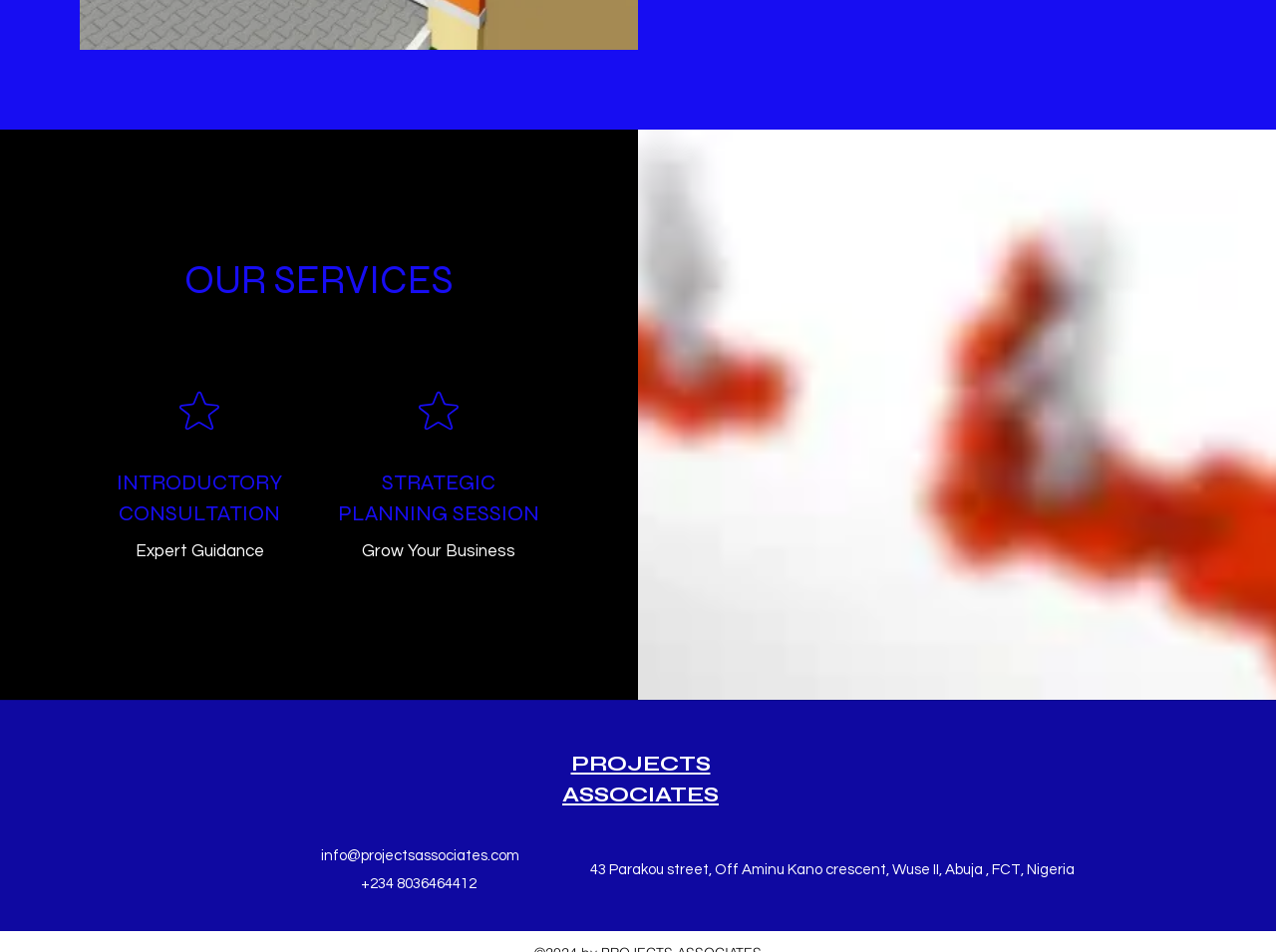Answer in one word or a short phrase: 
Where is the organization located?

Abuja, FCT, Nigeria